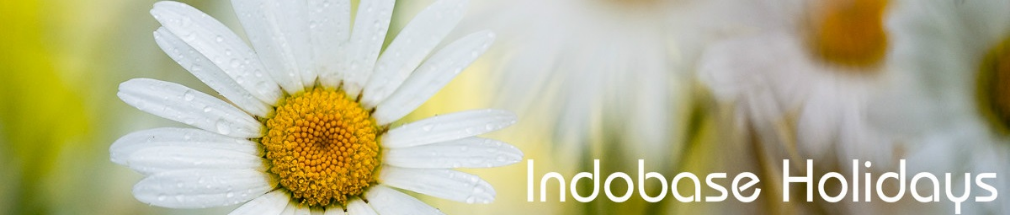Give a comprehensive caption for the image.

The image features a close-up of a delicate daisy with white petals and a vibrant yellow center, naturally adorned with droplets of water, suggesting freshness and vitality. This floral depiction is complemented by a soft-focus background, enhancing the daisy's prominence. Accompanying this floral imagery is the text "Indobase Holidays," presented in a modern, approachable font. This combination evokes themes of nature, celebration, and the essence of holiday seasons, aligning with the broader context of exploring various cultural traditions and festivities, including Christmas in Poland, as highlighted in the surrounding content.